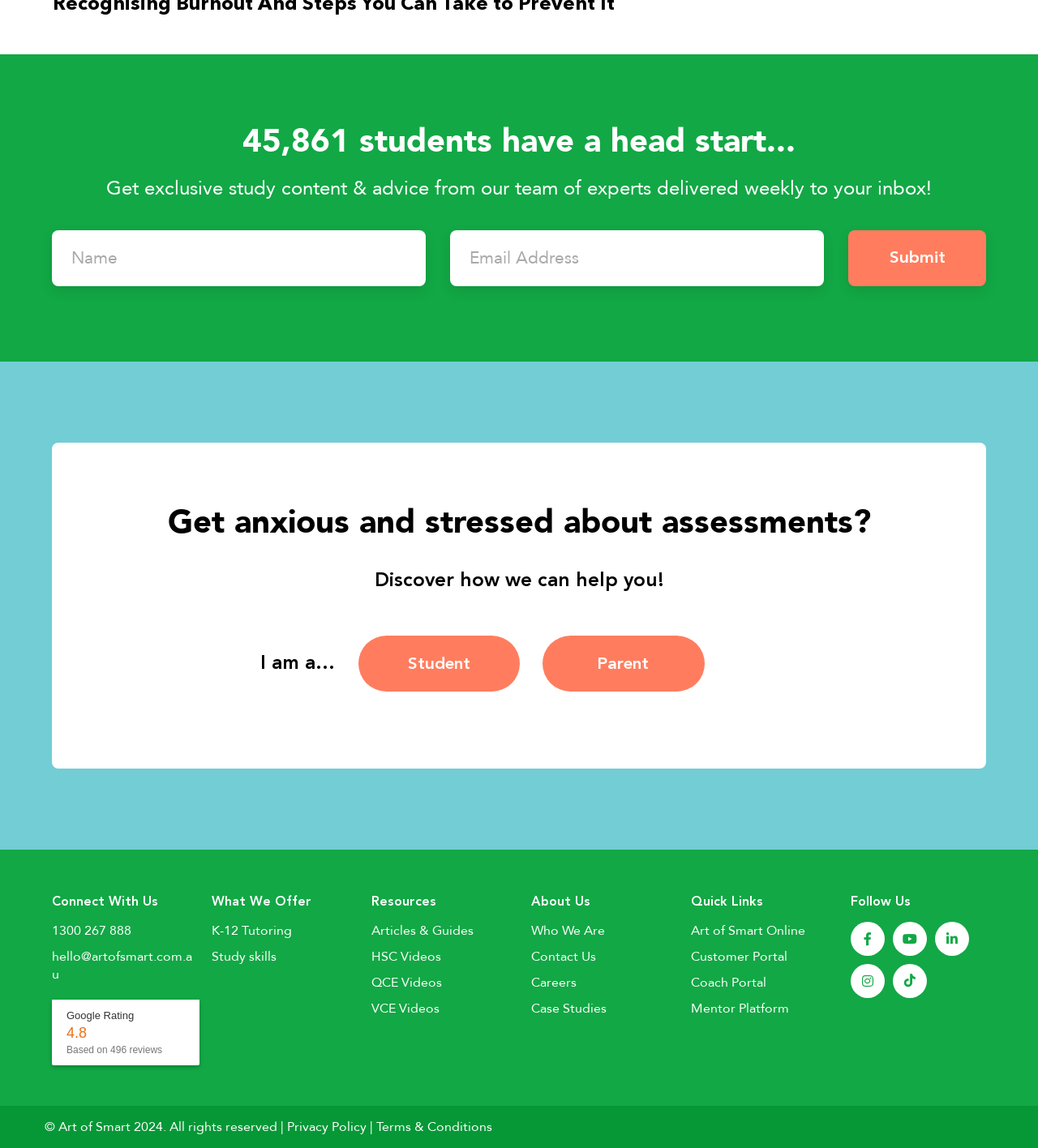Reply to the question with a single word or phrase:
What type of tutoring does the website offer?

K-12